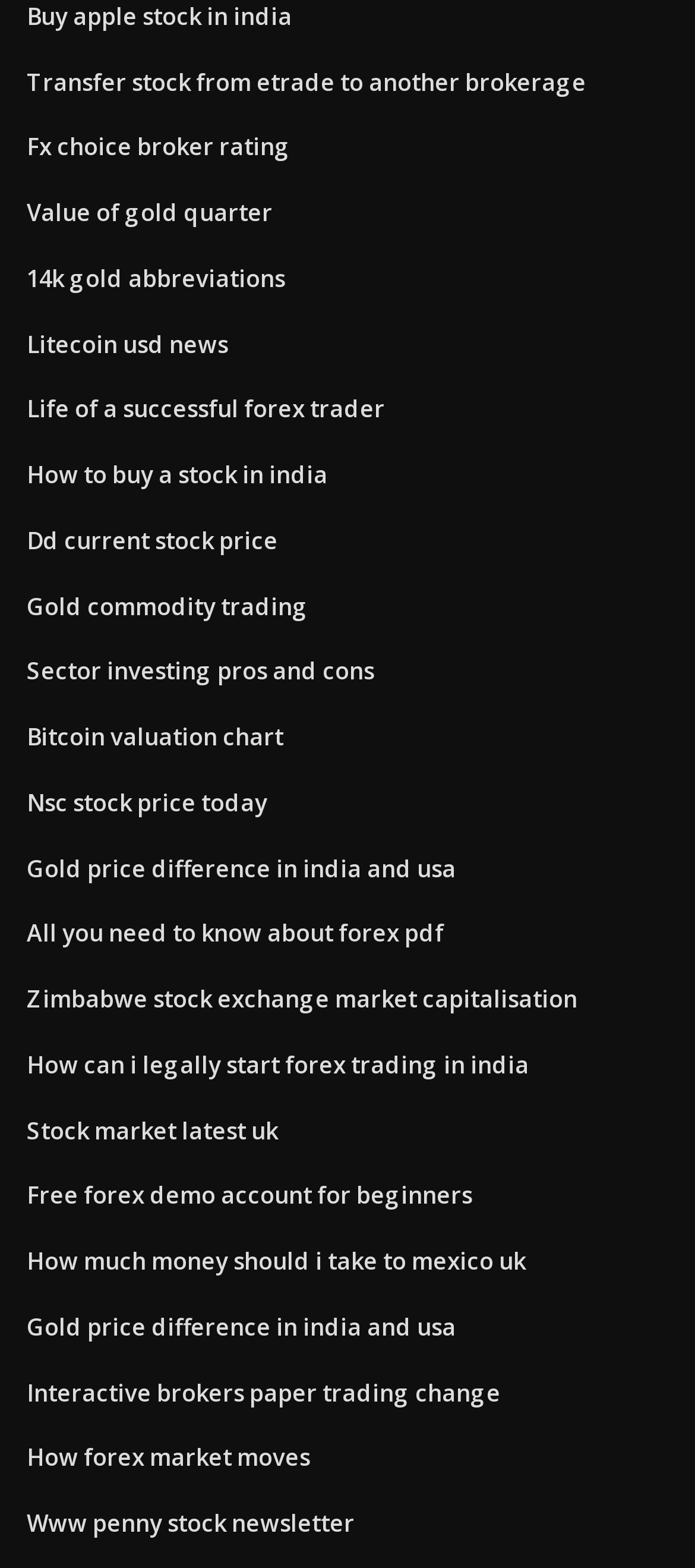Specify the bounding box coordinates (top-left x, top-left y, bottom-right x, bottom-right y) of the UI element in the screenshot that matches this description: Sector investing pros and cons

[0.038, 0.418, 0.538, 0.438]